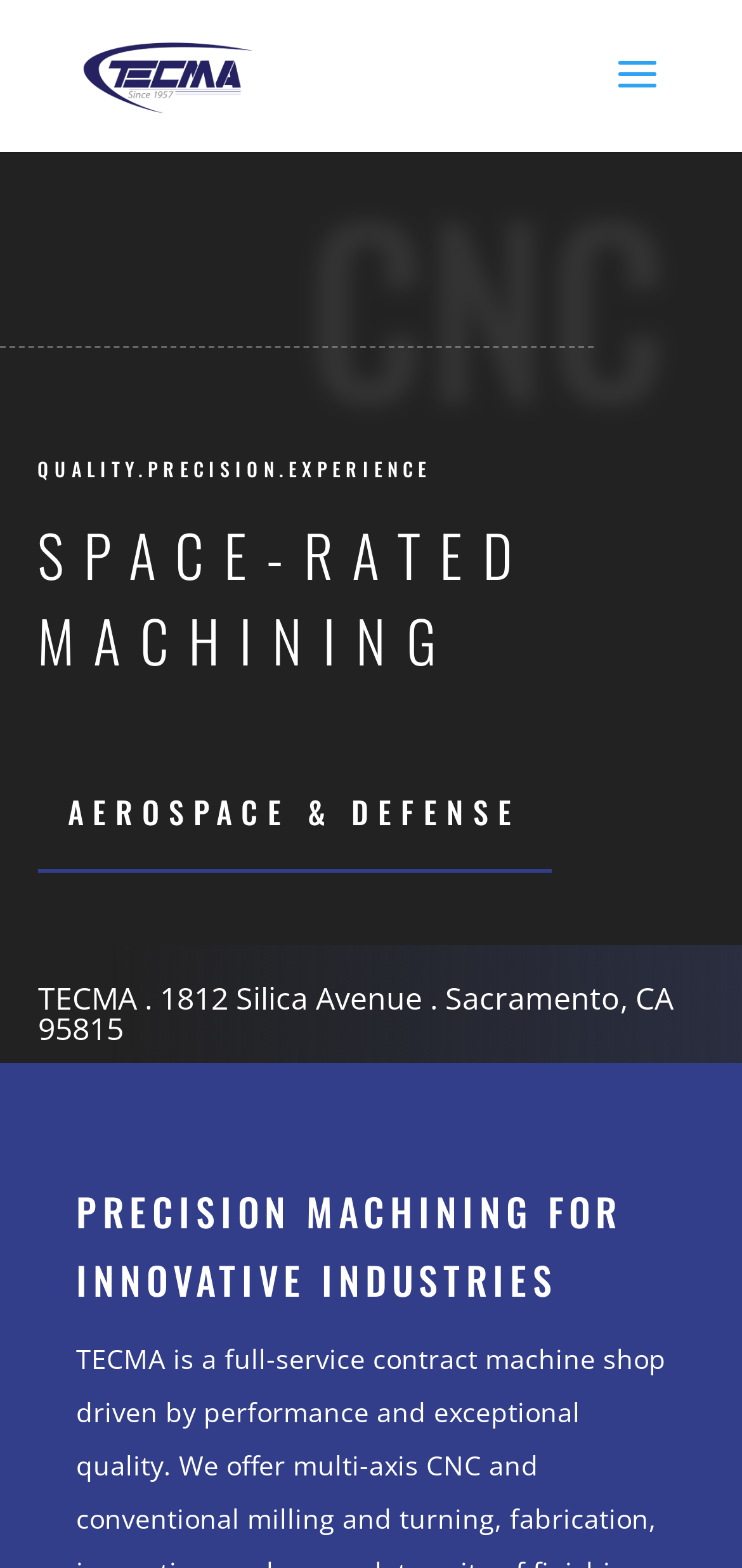Detail the various sections and features present on the webpage.

The webpage is about TECMA, a company that specializes in space-rated expert machining. At the top left of the page, there is a link and an image, both labeled "TECMA", which likely serve as a logo or branding element. 

Below the logo, there is a heading that reads "QUALITY.PRECISION.EXPERIENCE", which is centered on the page. Directly below this heading is another heading that reads "SPACE-RATED MACHINING", which is also centered. 

To the right of these headings, there is a block of text that reads "CNC", which is likely an abbreviation for Computer Numerical Control, a machining process. 

On the left side of the page, there is a link labeled "AEROSPACE & DEFENSE", which suggests that TECMA provides services to these industries. 

Further down the page, there is a heading that displays the company's address, "TECMA. 1812 Silica Avenue. Sacramento, CA 95815". 

Finally, at the bottom of the page, there is a heading that reads "PRECISION MACHINING FOR INNOVATIVE INDUSTRIES", which summarizes the company's services.